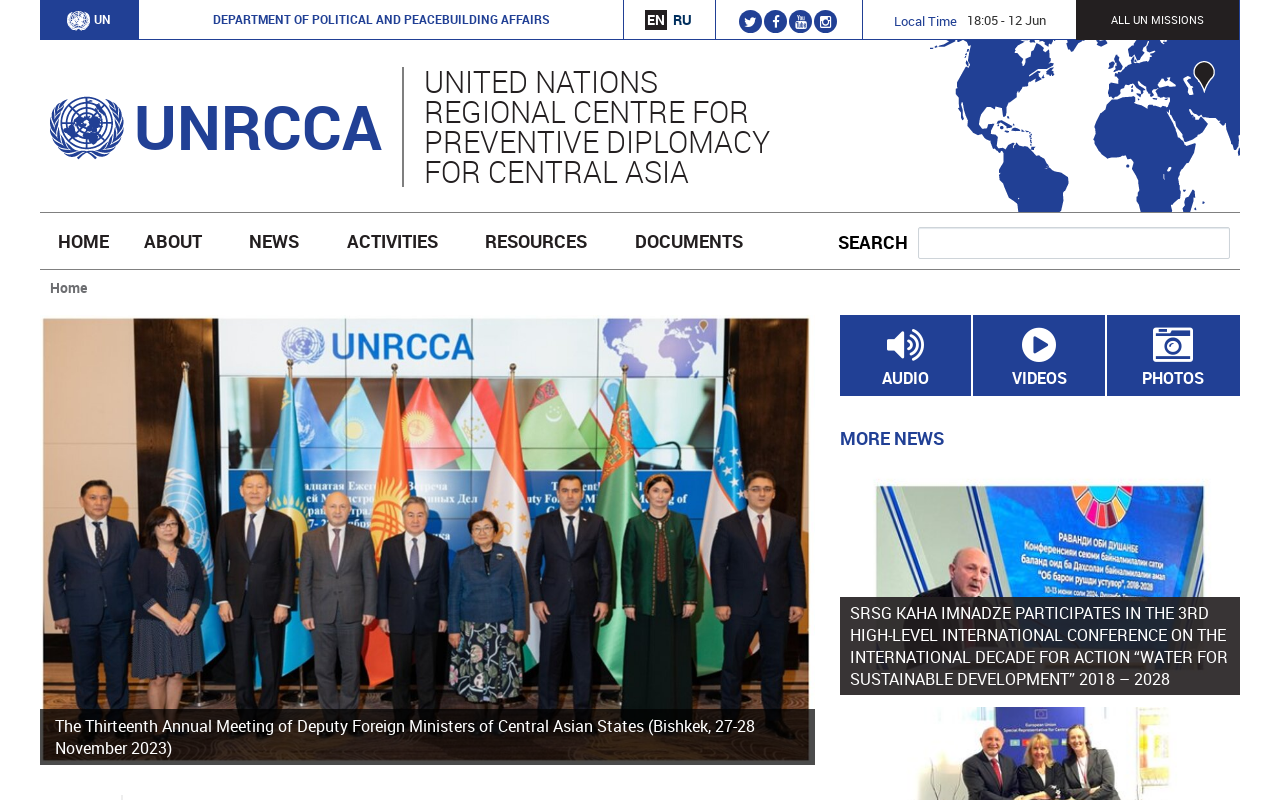Highlight the bounding box of the UI element that corresponds to this description: "News »".

[0.181, 0.266, 0.257, 0.337]